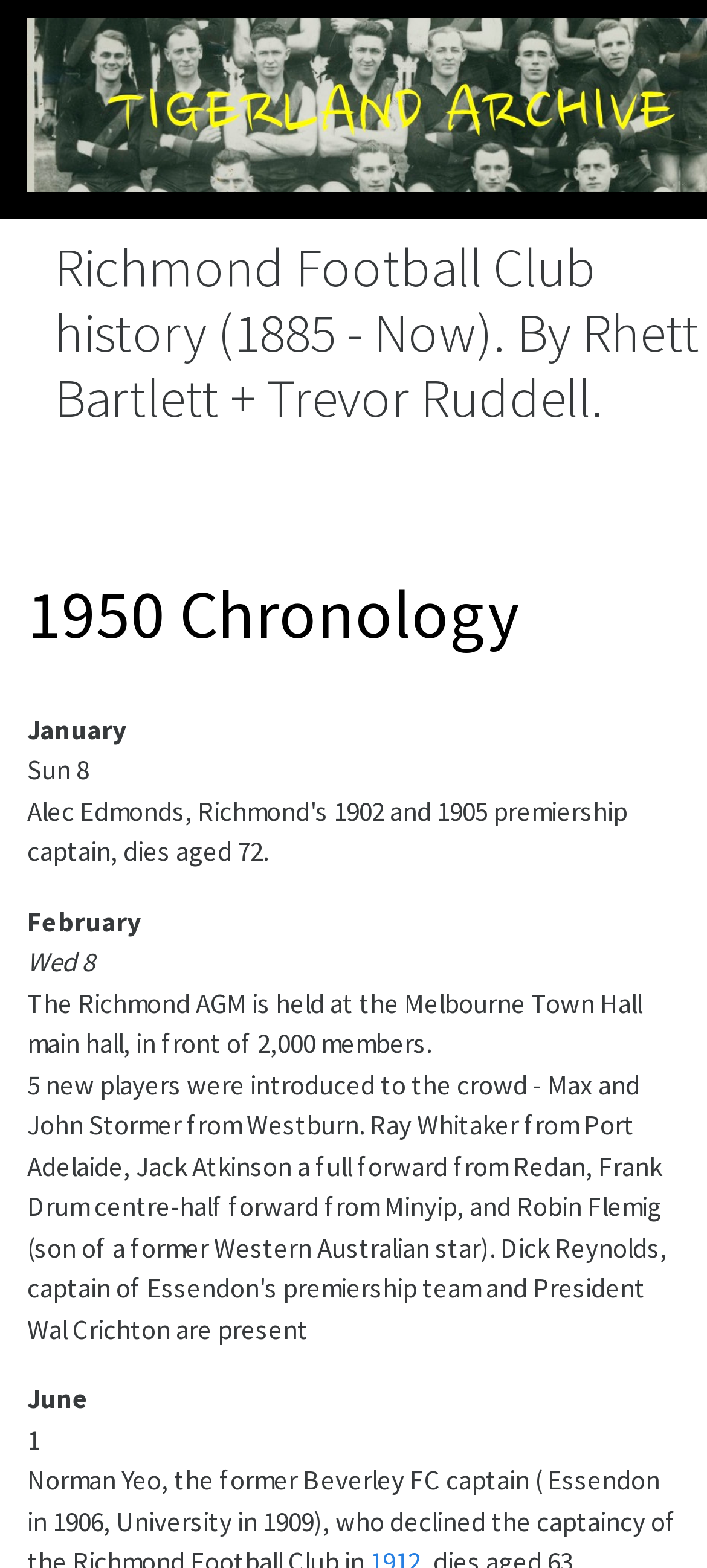From the webpage screenshot, predict the bounding box of the UI element that matches this description: "parent_node: 1950 Chronology".

[0.736, 0.364, 0.875, 0.418]